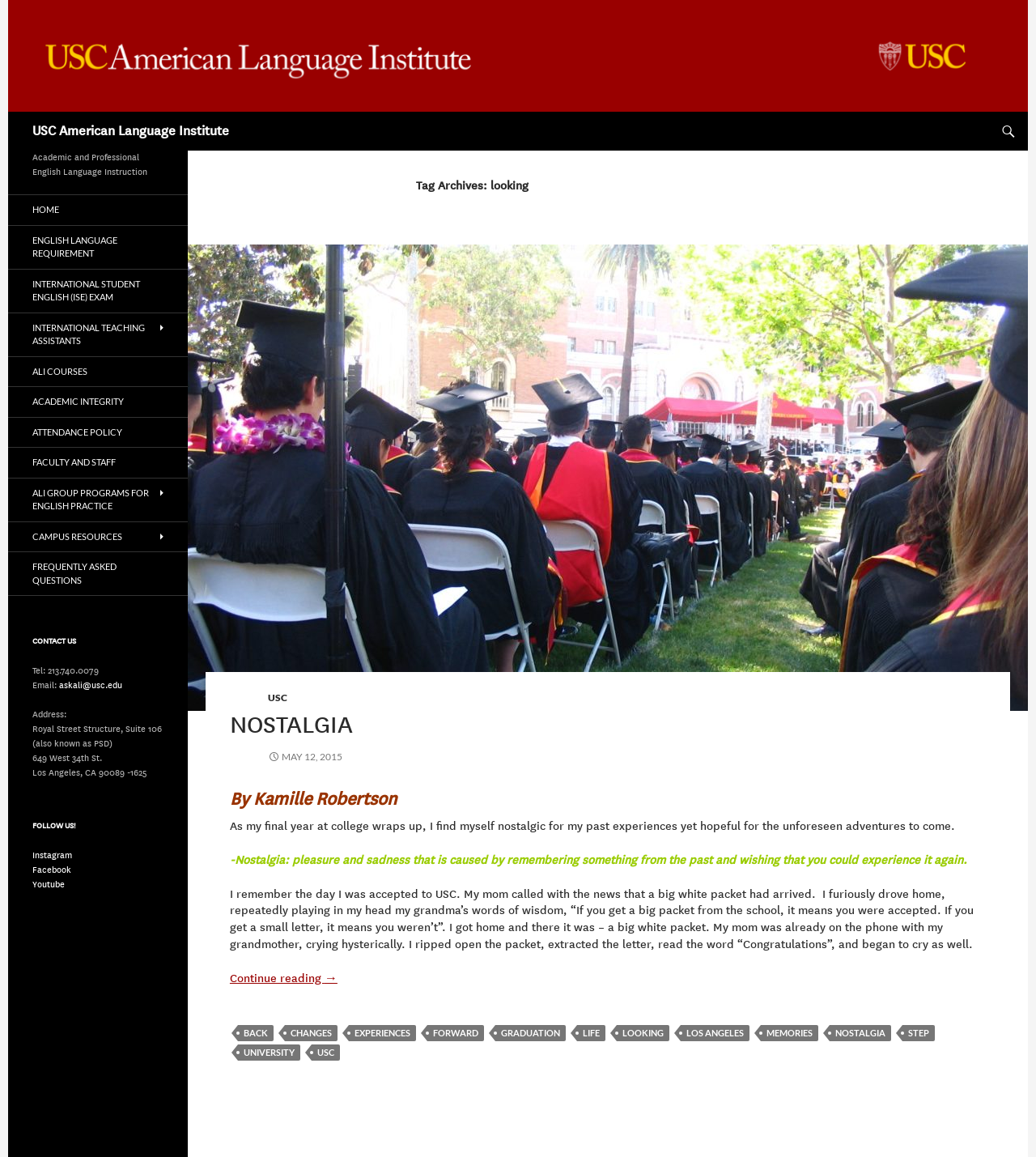Identify the bounding box coordinates of the region that should be clicked to execute the following instruction: "Contact USC via email".

[0.057, 0.588, 0.118, 0.598]